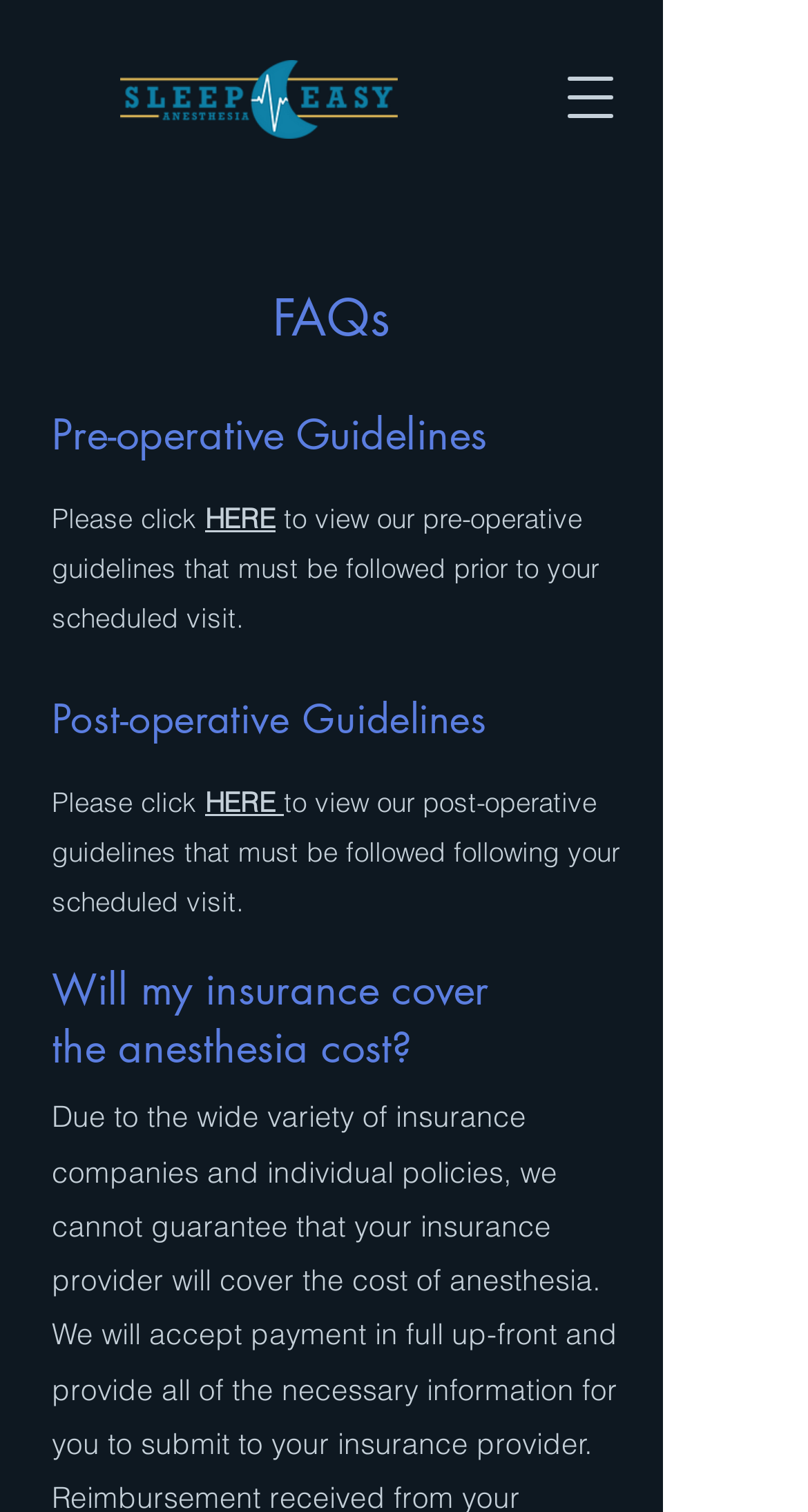How many sections are there in the FAQ page?
Offer a detailed and exhaustive answer to the question.

By analyzing the webpage structure, I found four sections in the FAQ page: FAQs, Pre-operative Guidelines, Post-operative Guidelines, and a section about insurance coverage.